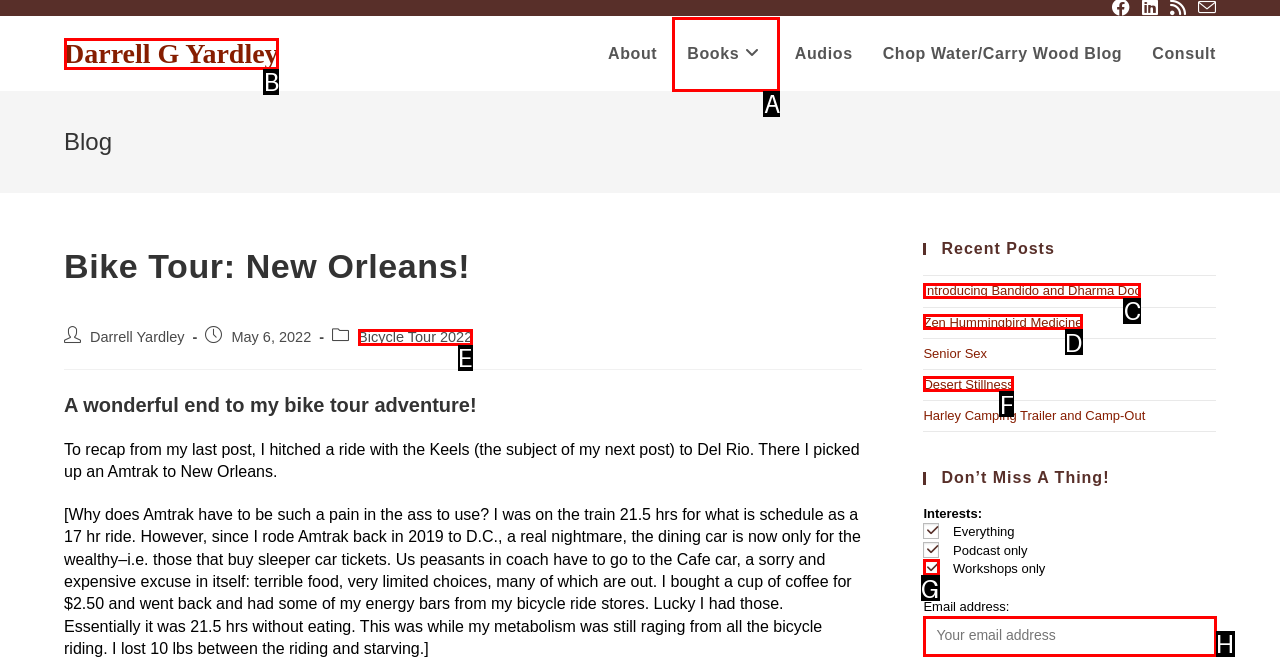Tell me which letter corresponds to the UI element that should be clicked to fulfill this instruction: Click on the 'Bicycle Tour 2022' category
Answer using the letter of the chosen option directly.

E